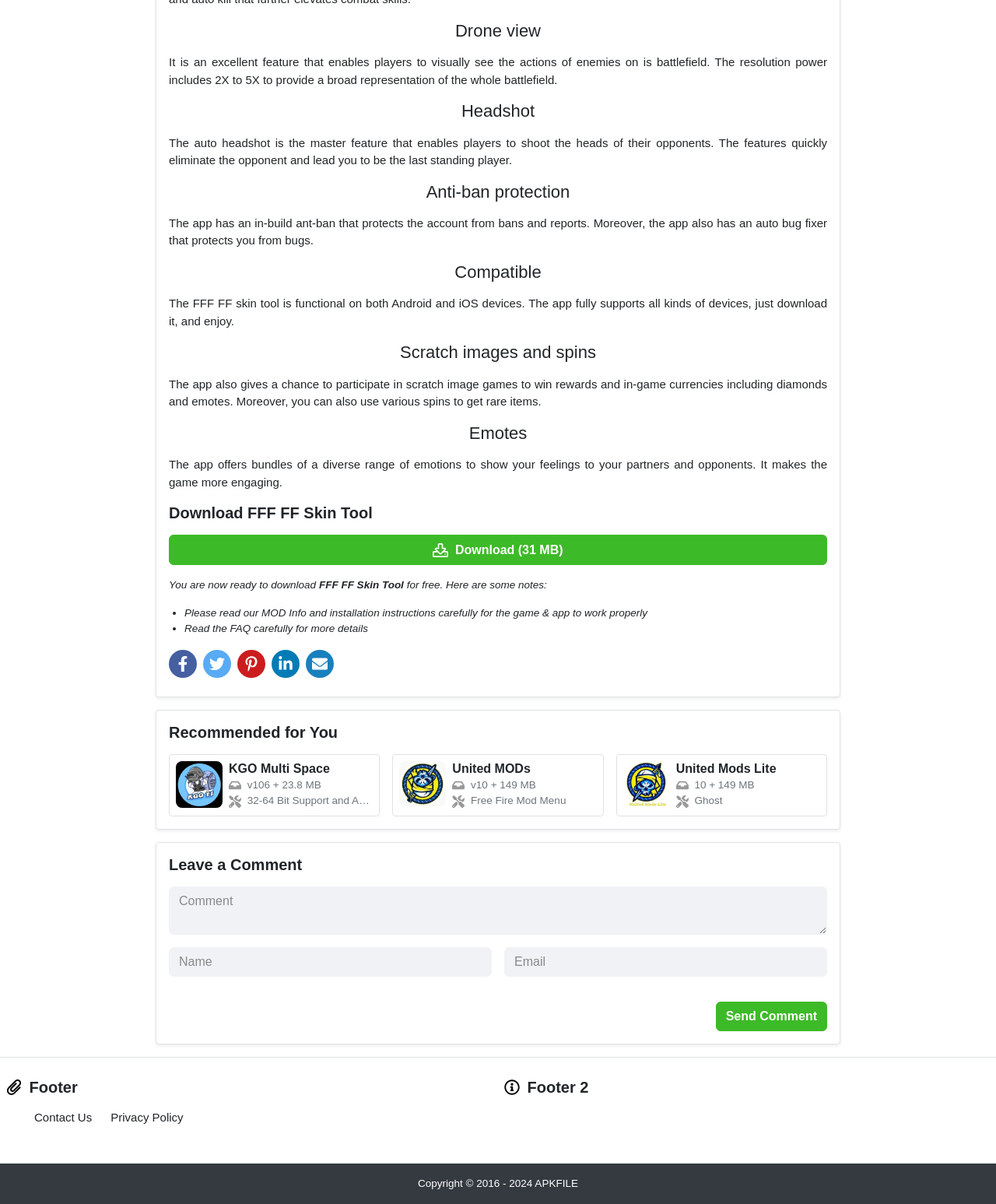Respond to the question below with a single word or phrase:
What is the function of the anti-ban protection?

Protect account from bans